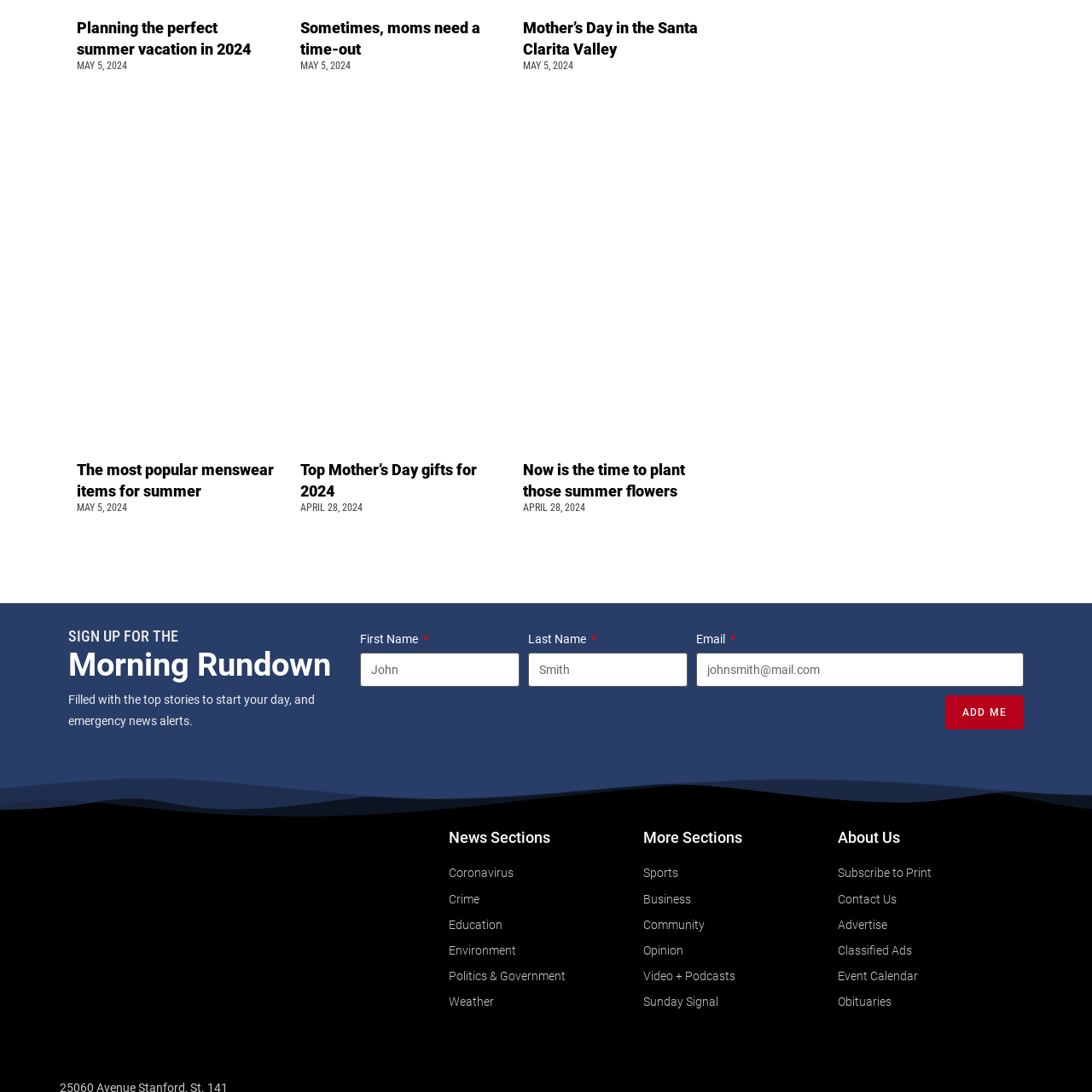Locate the bounding box coordinates of the element I should click to achieve the following instruction: "Explore the News Sections".

[0.411, 0.76, 0.589, 0.774]